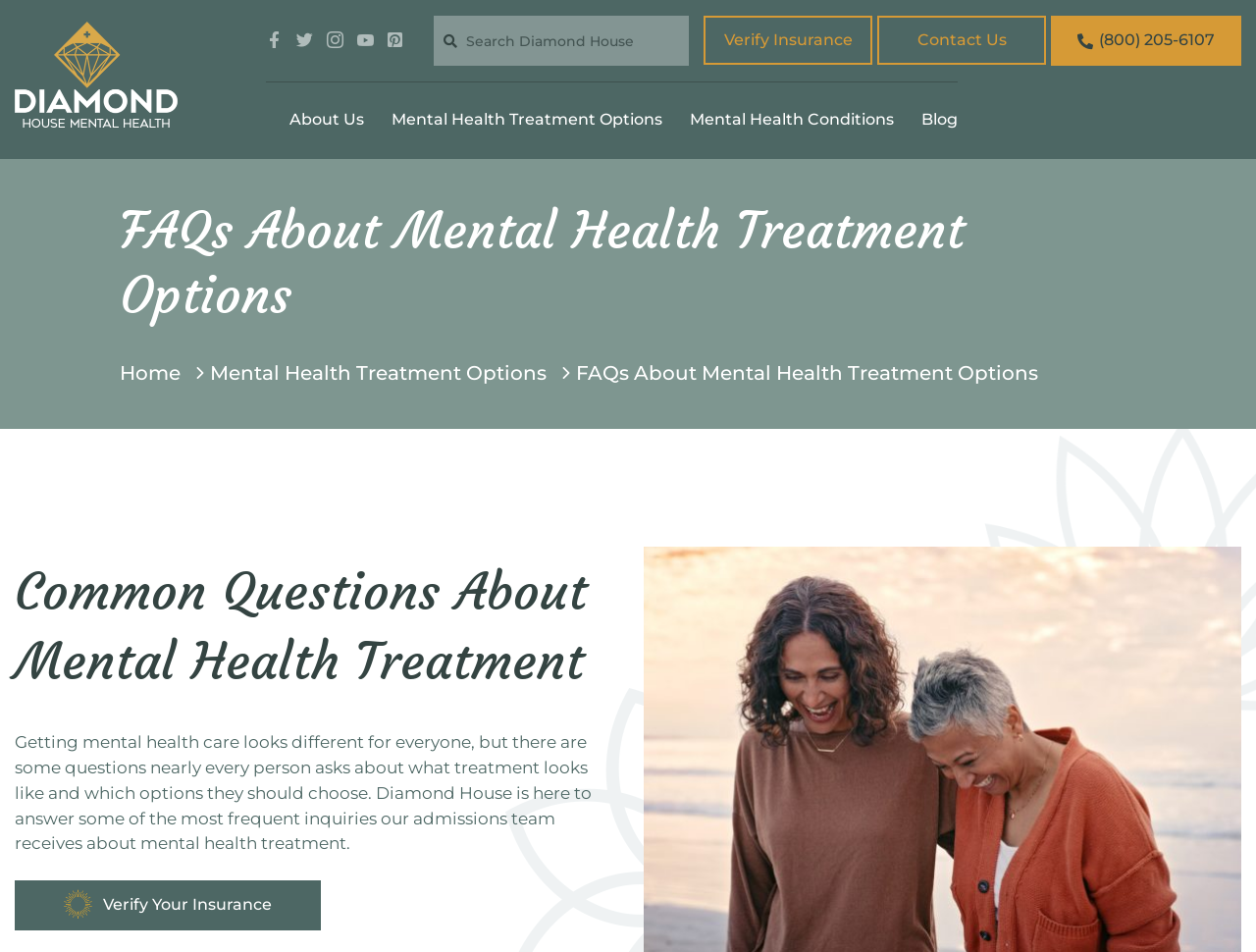From the webpage screenshot, predict the bounding box coordinates (top-left x, top-left y, bottom-right x, bottom-right y) for the UI element described here: Blog

[0.734, 0.112, 0.762, 0.139]